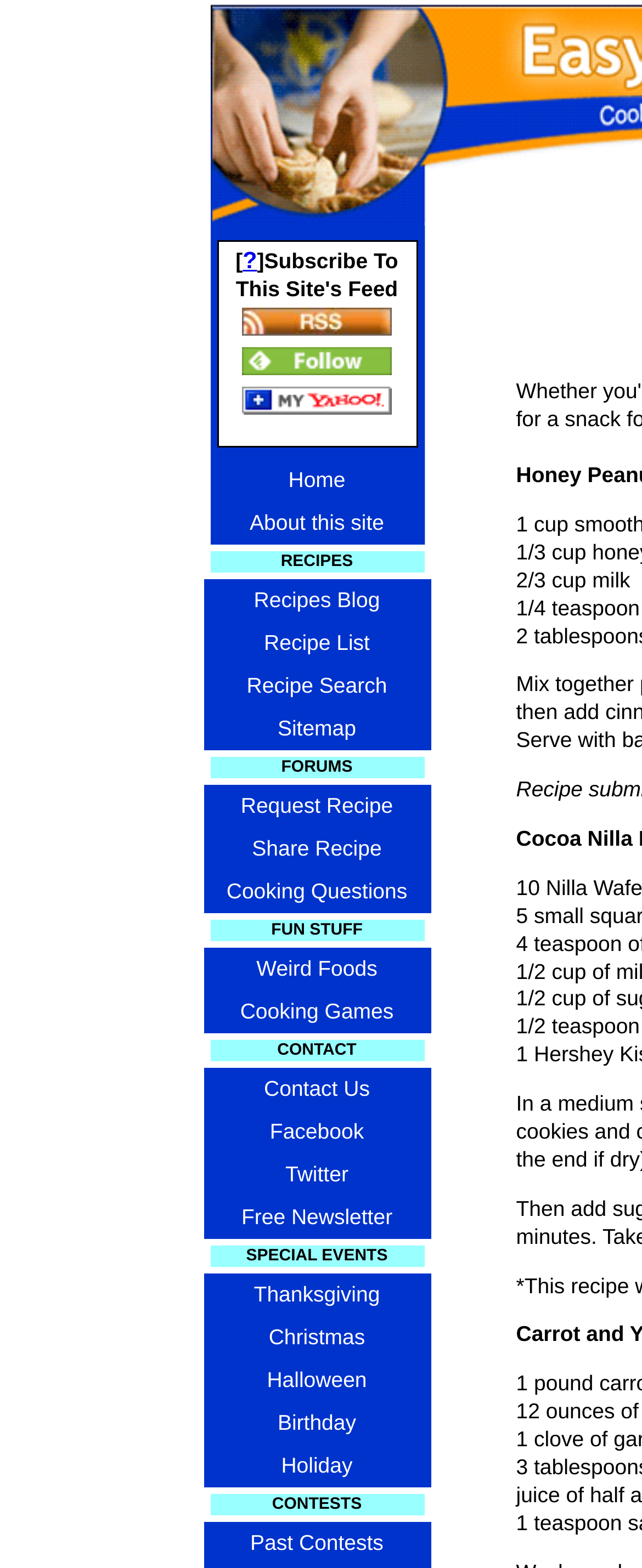How many links are there under the 'RECIPES' heading?
Answer the question with as much detail as possible.

I counted the number of links under the 'RECIPES' heading by looking at the links 'Recipes Blog', 'Recipe List', 'Recipe Search', and 'Sitemap'.